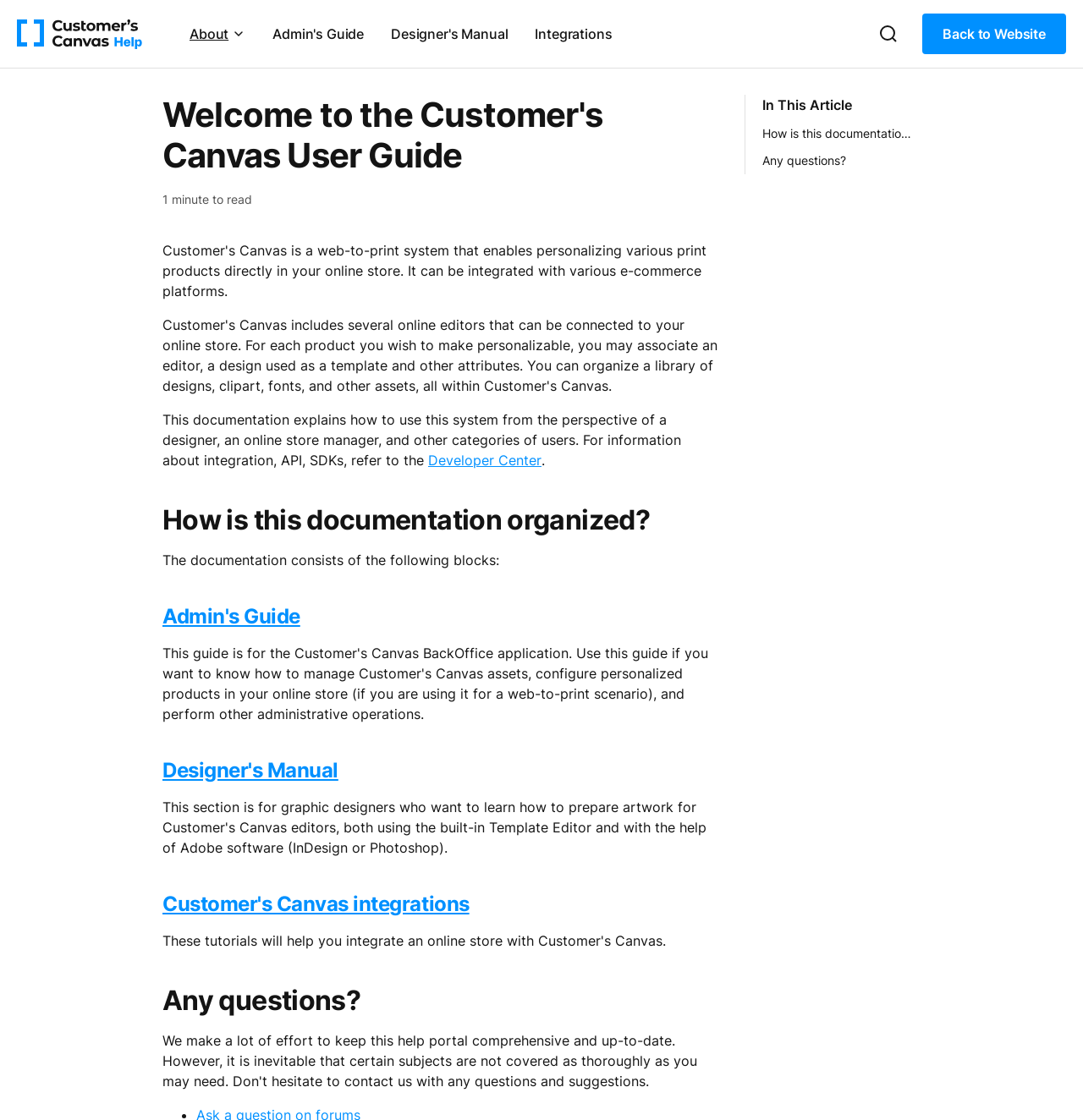Consider the image and give a detailed and elaborate answer to the question: 
How many main sections are there in this documentation?

There are four main sections in this documentation, which are Admin's Guide, Designer's Manual, Customer's Canvas integrations, and Any questions?. These sections are indicated by the headings and links on the webpage.